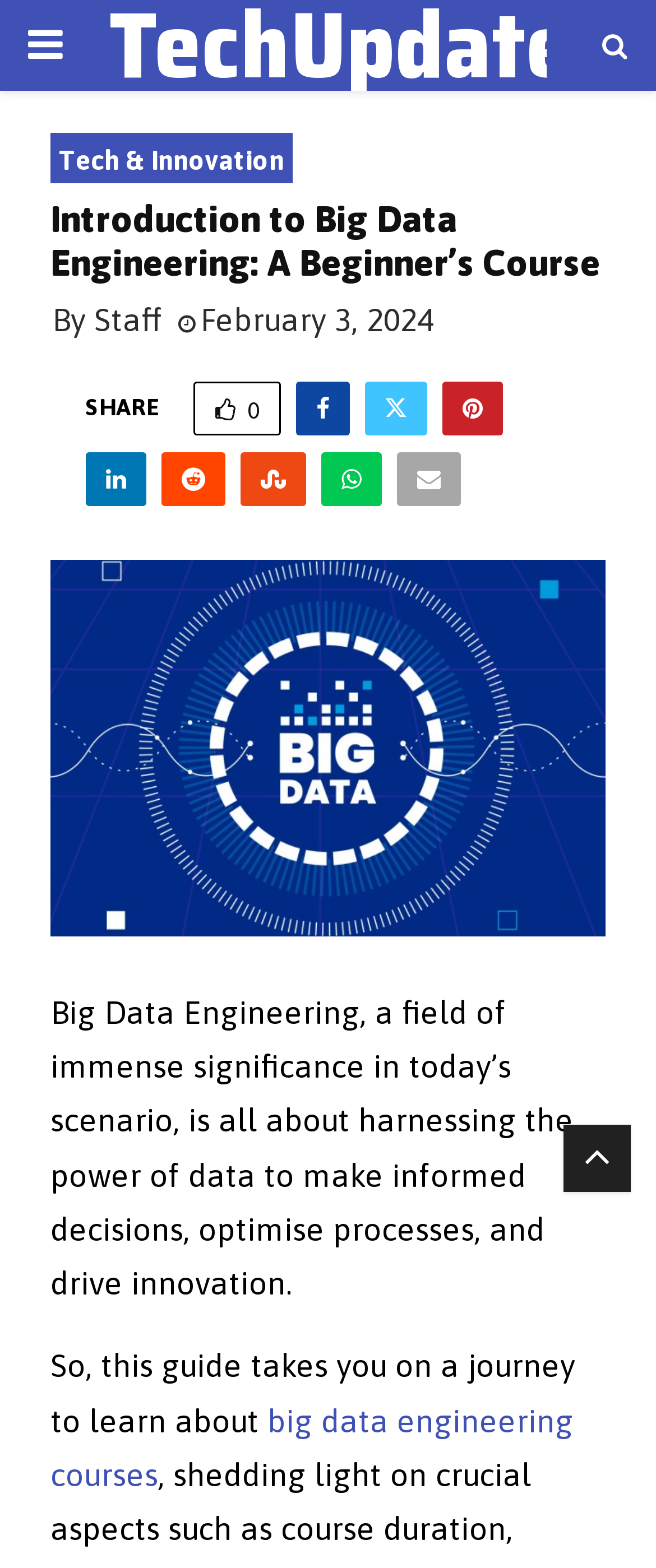Observe the image and answer the following question in detail: What is the course about?

Based on the webpage content, the course is about Big Data Engineering, which is a field of immense significance in today's scenario, and is all about harnessing the power of data to make informed decisions, optimise processes, and drive innovation.